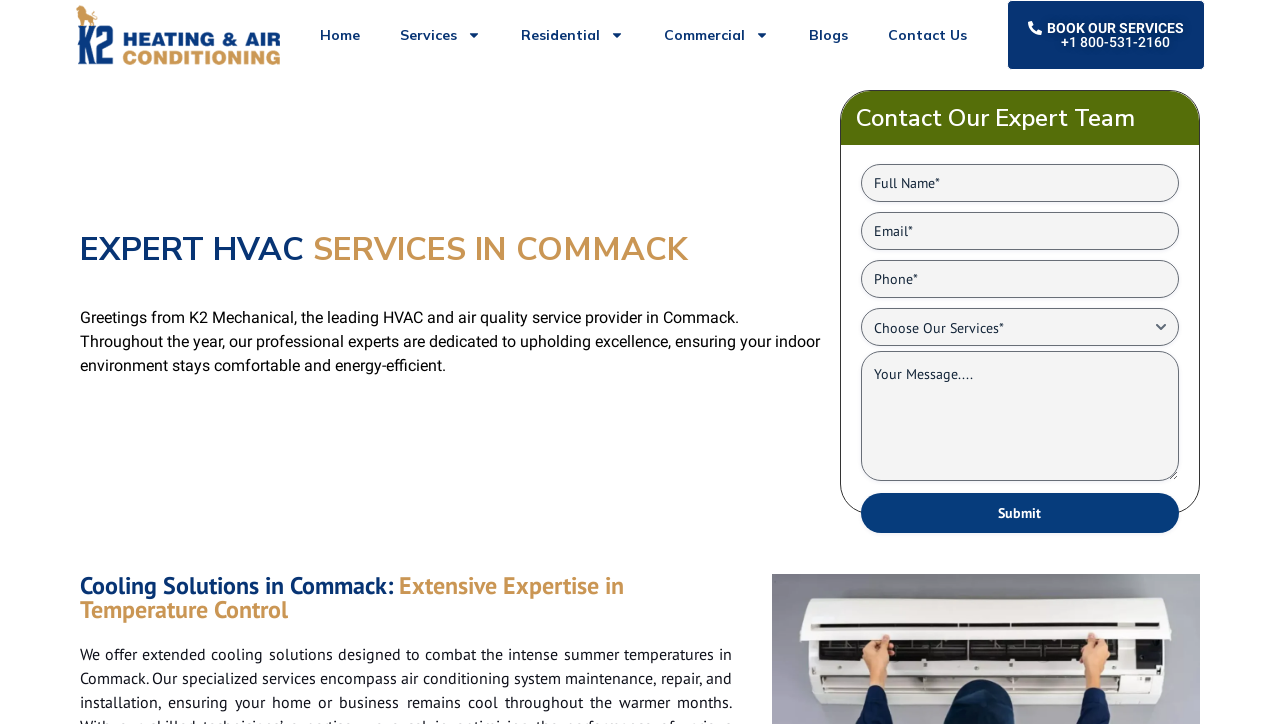Determine the coordinates of the bounding box for the clickable area needed to execute this instruction: "Navigate to the Home page".

[0.234, 0.017, 0.296, 0.08]